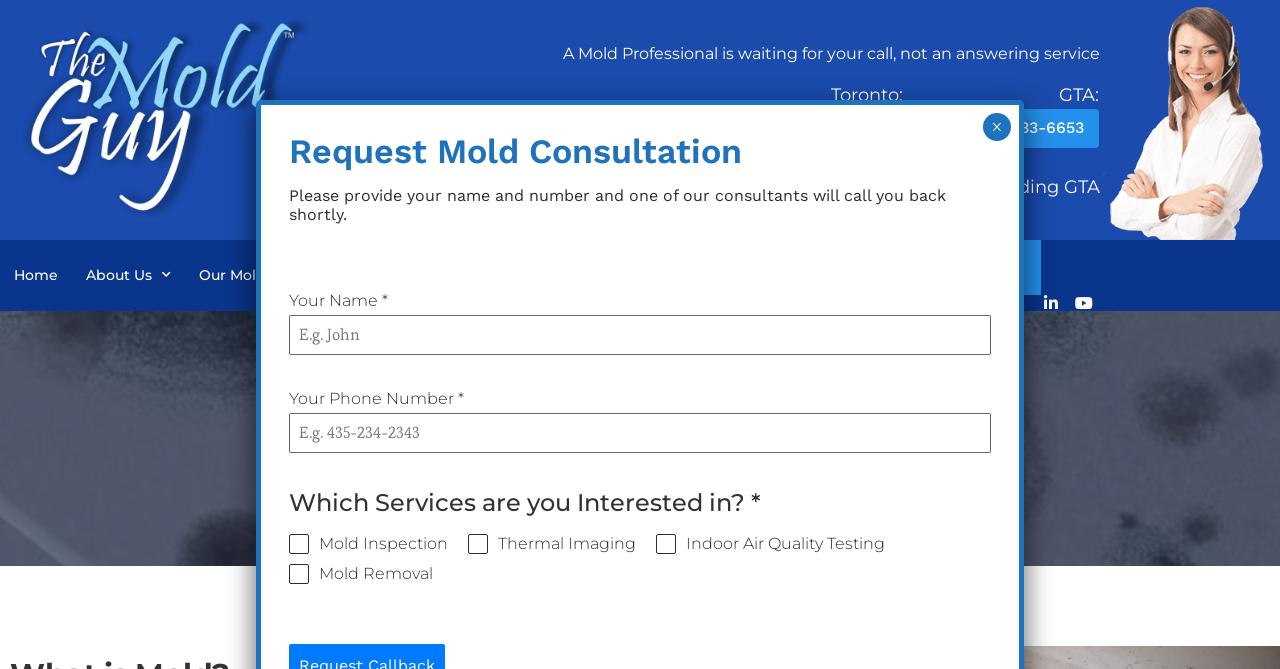Please identify the bounding box coordinates of the clickable area that will allow you to execute the instruction: "Request a mold consultation".

[0.226, 0.196, 0.58, 0.256]